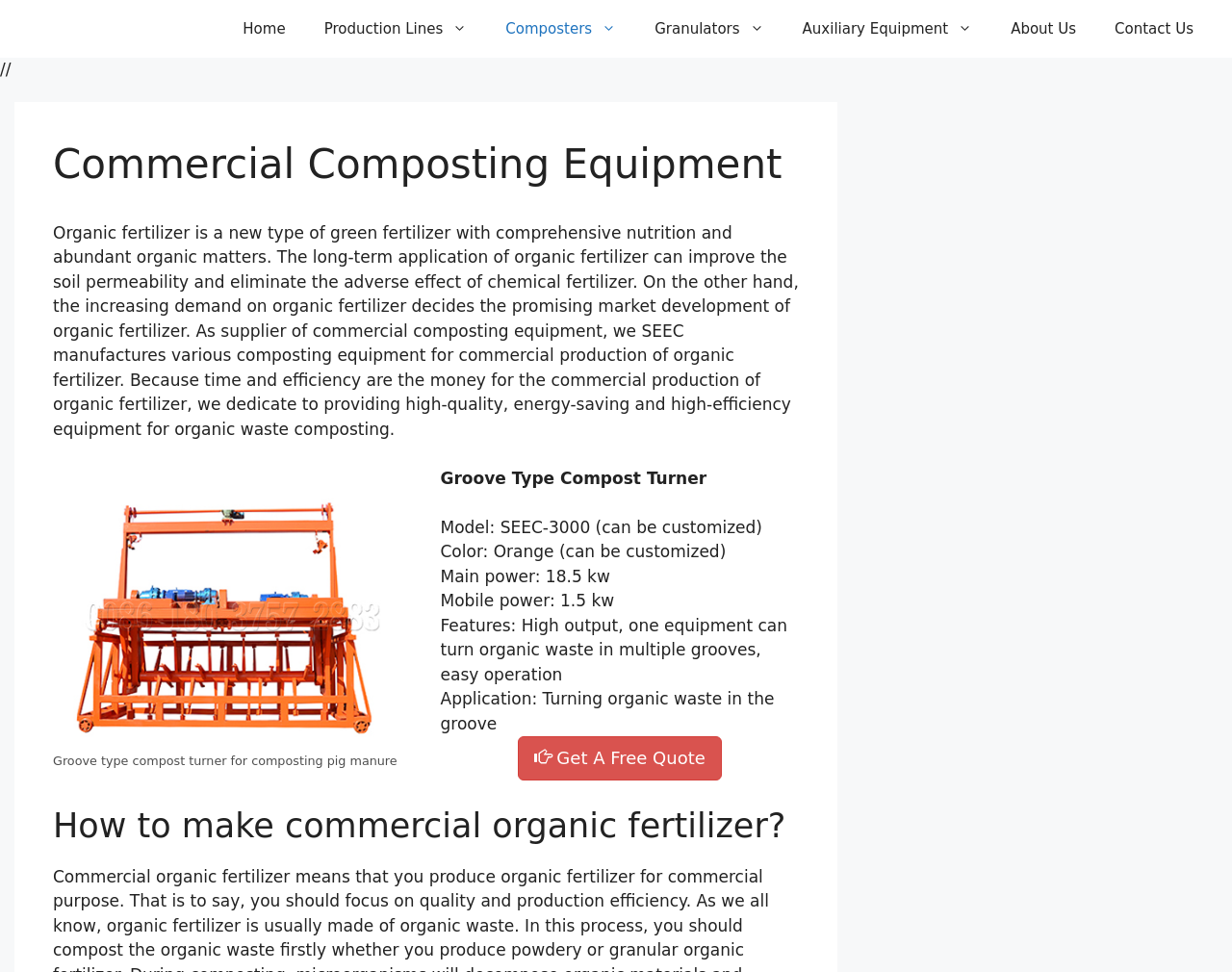Provide the bounding box coordinates of the HTML element described as: "Auxiliary Equipment". The bounding box coordinates should be four float numbers between 0 and 1, i.e., [left, top, right, bottom].

[0.636, 0.0, 0.805, 0.059]